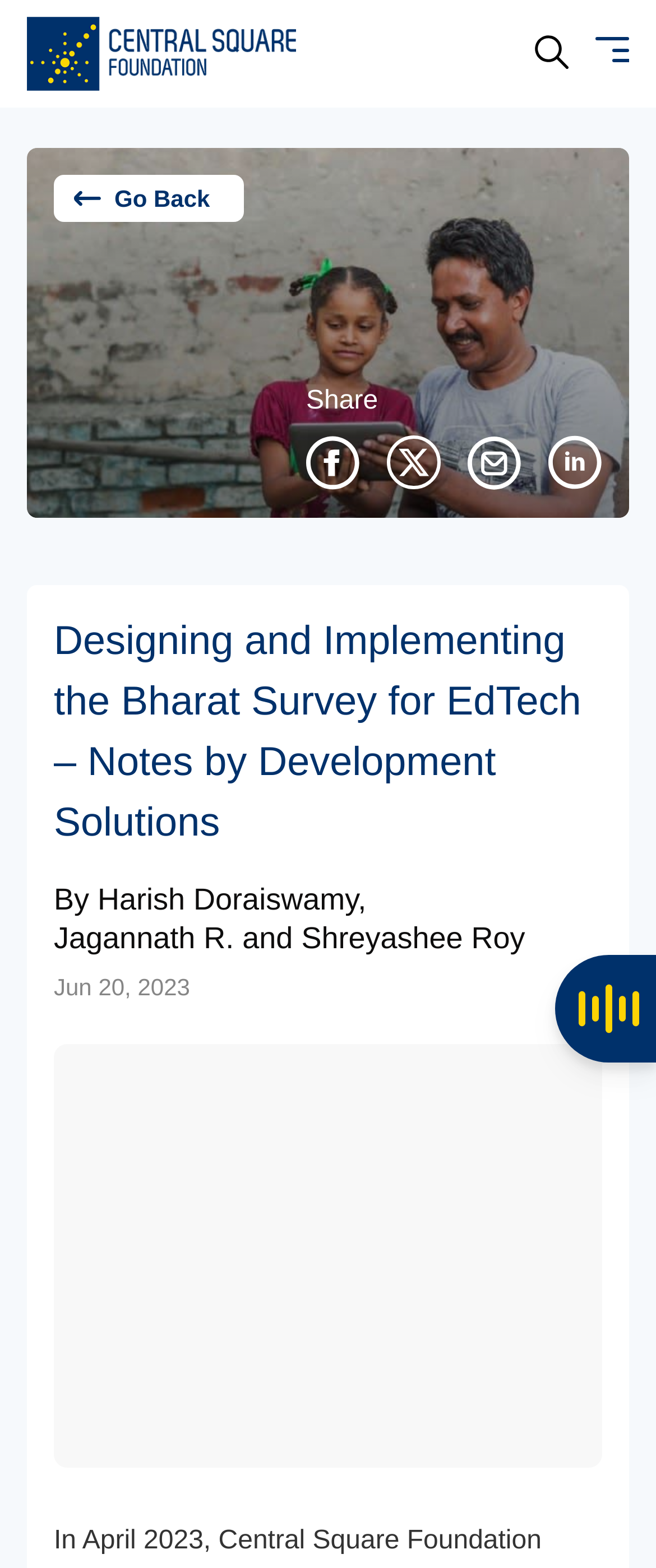What is the name of the organization in the logo?
Using the image as a reference, answer with just one word or a short phrase.

Central Square Foundation